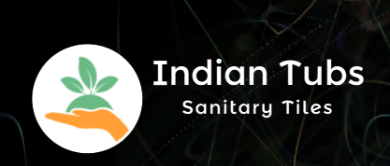Analyze the image and deliver a detailed answer to the question: What is the symbolic meaning of the hand cradling a plant?

The stylized hand cradling a green plant in the logo symbolizes the brand's care for nature and environmentally friendly values, which is a key aspect of their brand identity and product focus.